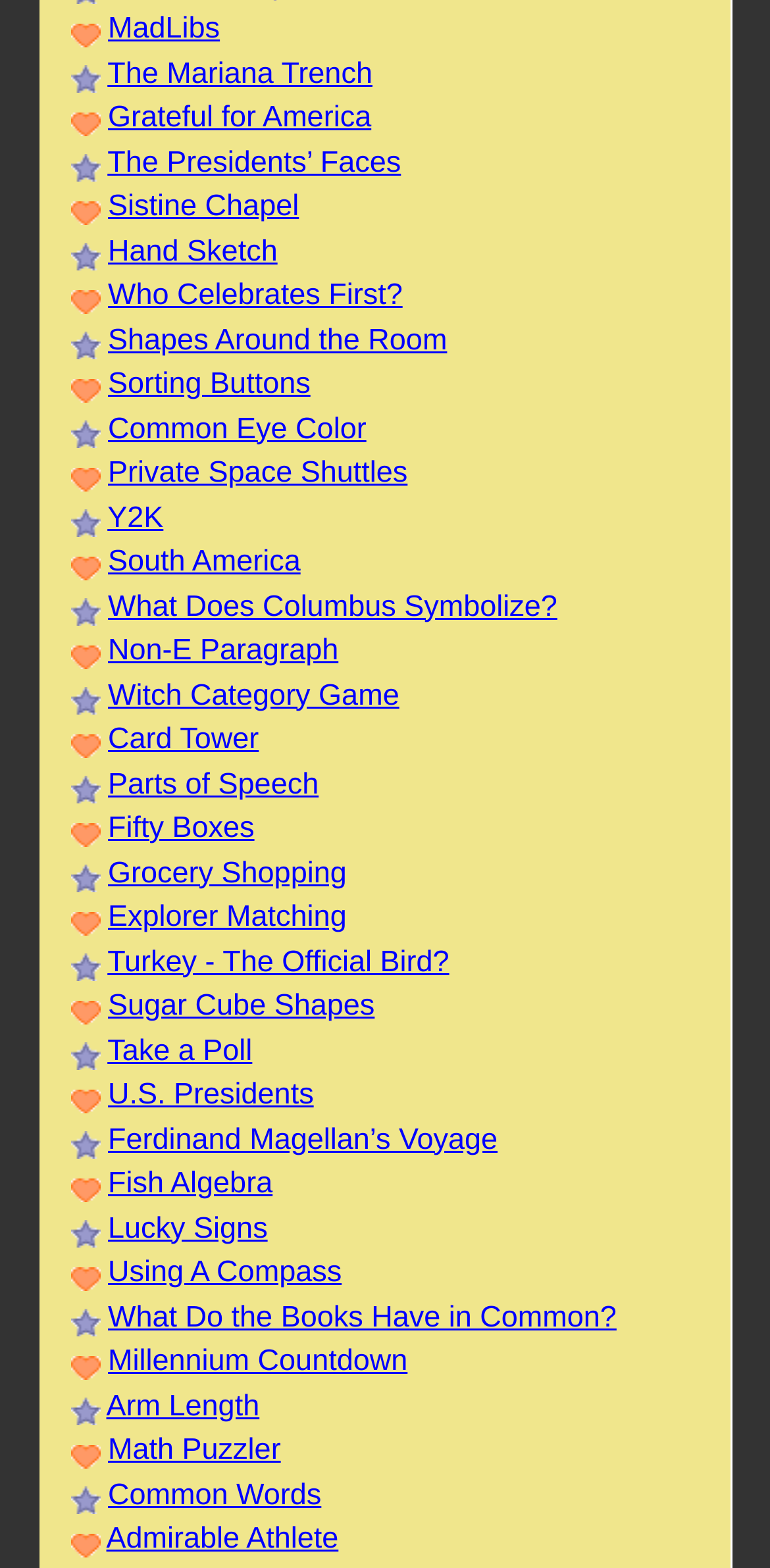Locate the bounding box coordinates of the area that needs to be clicked to fulfill the following instruction: "Explore The Mariana Trench". The coordinates should be in the format of four float numbers between 0 and 1, namely [left, top, right, bottom].

[0.14, 0.036, 0.484, 0.057]